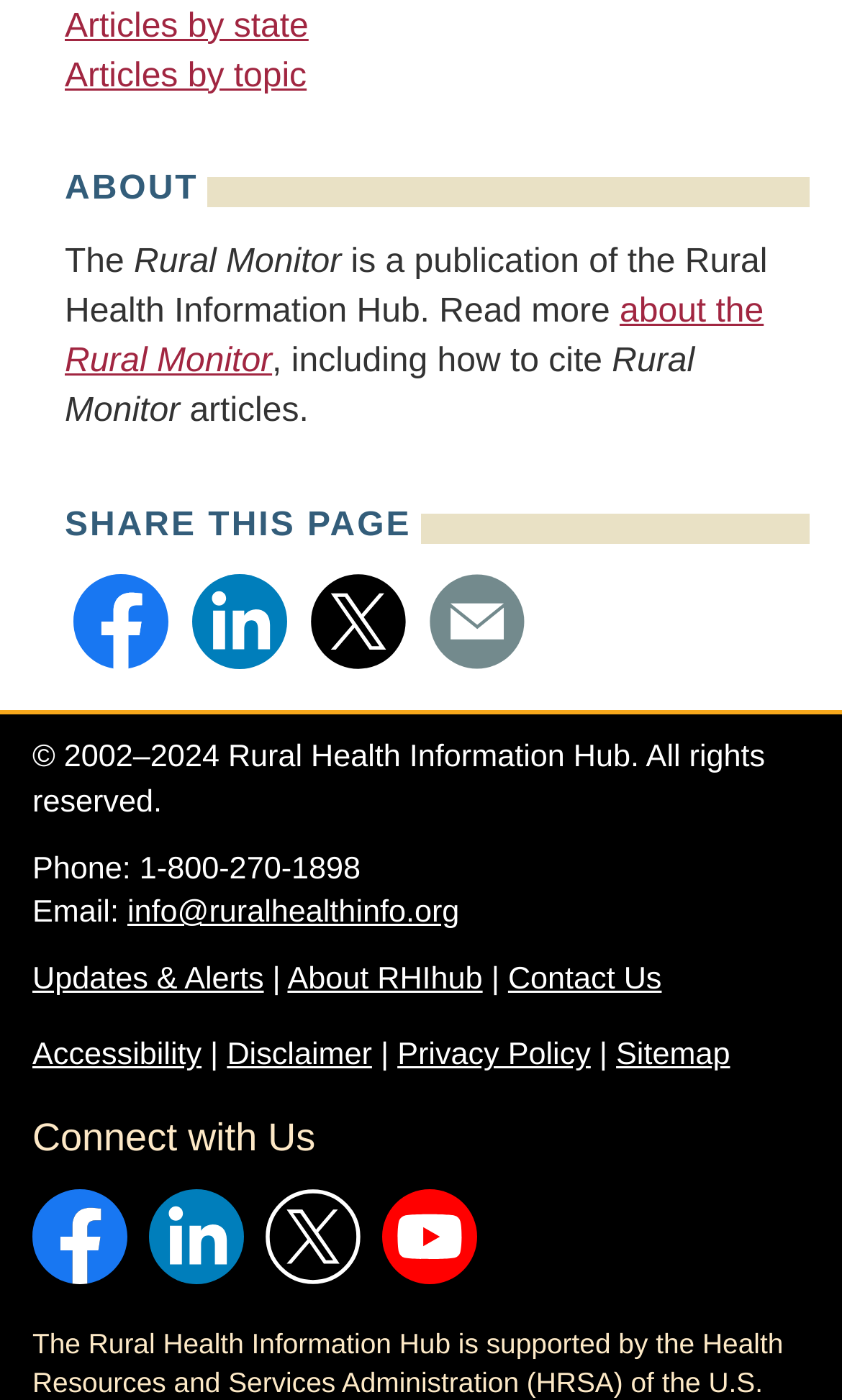Please determine the bounding box coordinates, formatted as (top-left x, top-left y, bottom-right x, bottom-right y), with all values as floating point numbers between 0 and 1. Identify the bounding box of the region described as: Updates & Alerts

[0.038, 0.687, 0.313, 0.712]